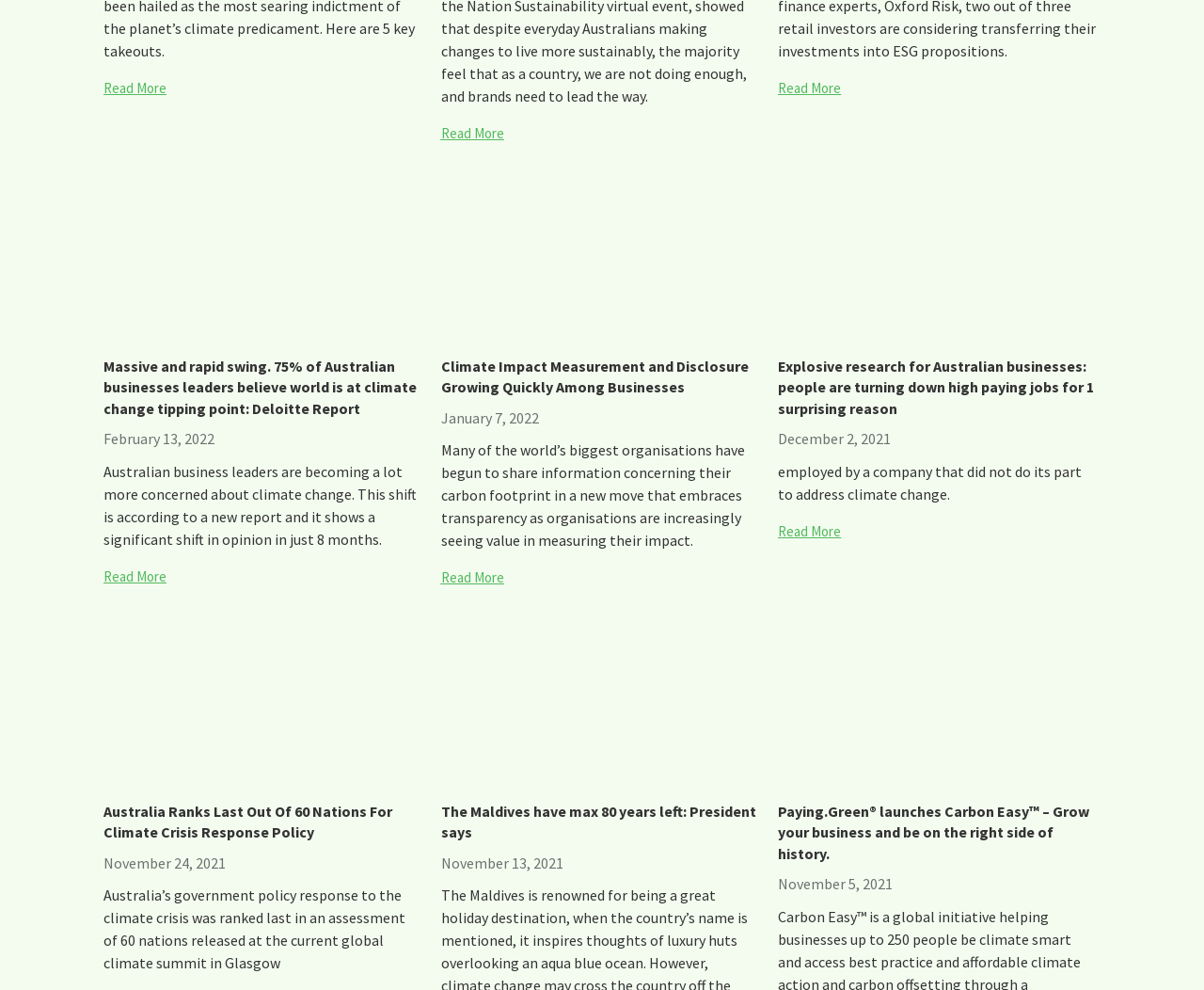How many articles are listed on the webpage?
Please provide a single word or phrase as your answer based on the image.

6